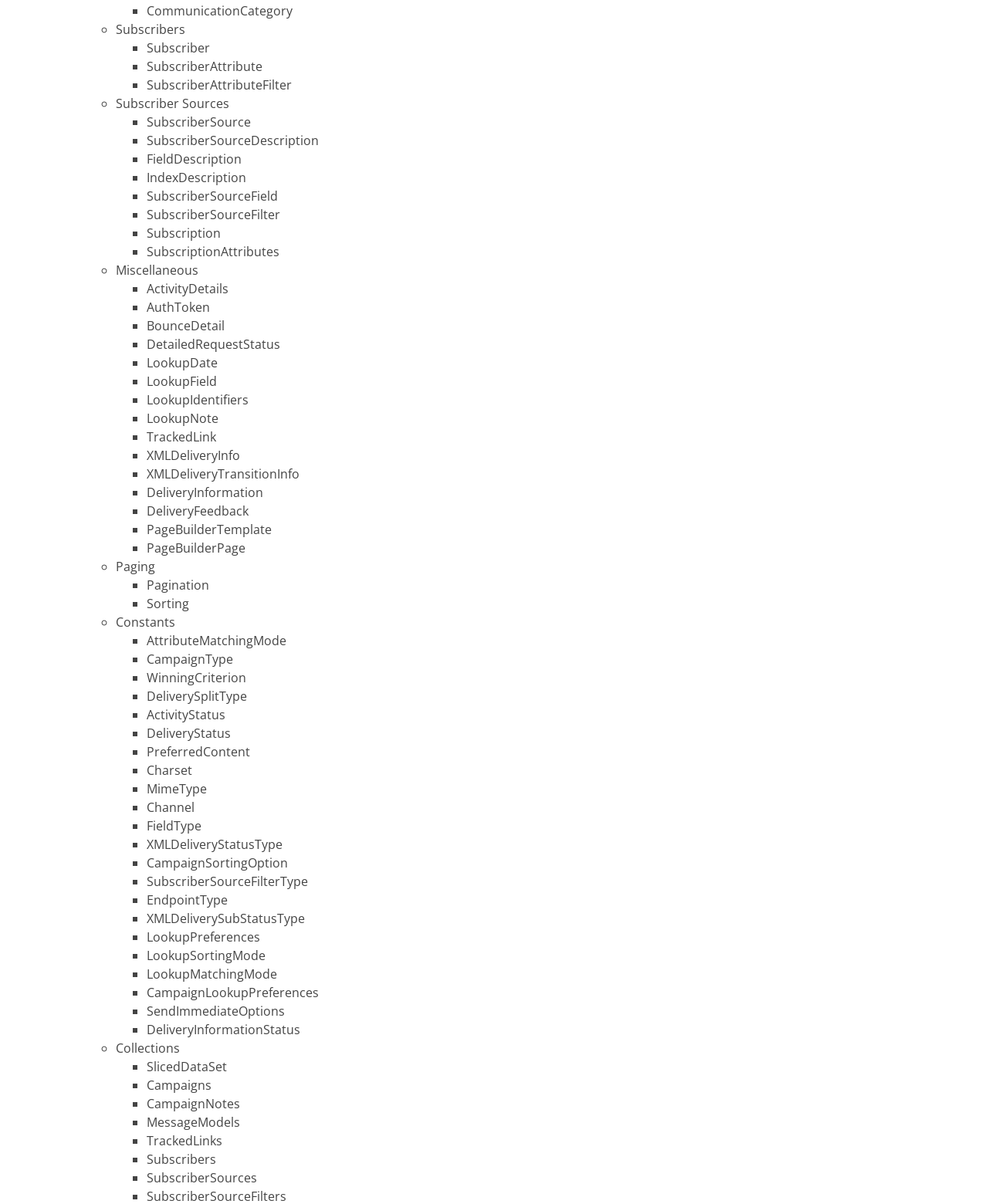Provide the bounding box coordinates for the specified HTML element described in this description: "Subscriber Sources". The coordinates should be four float numbers ranging from 0 to 1, in the format [left, top, right, bottom].

[0.117, 0.079, 0.232, 0.093]